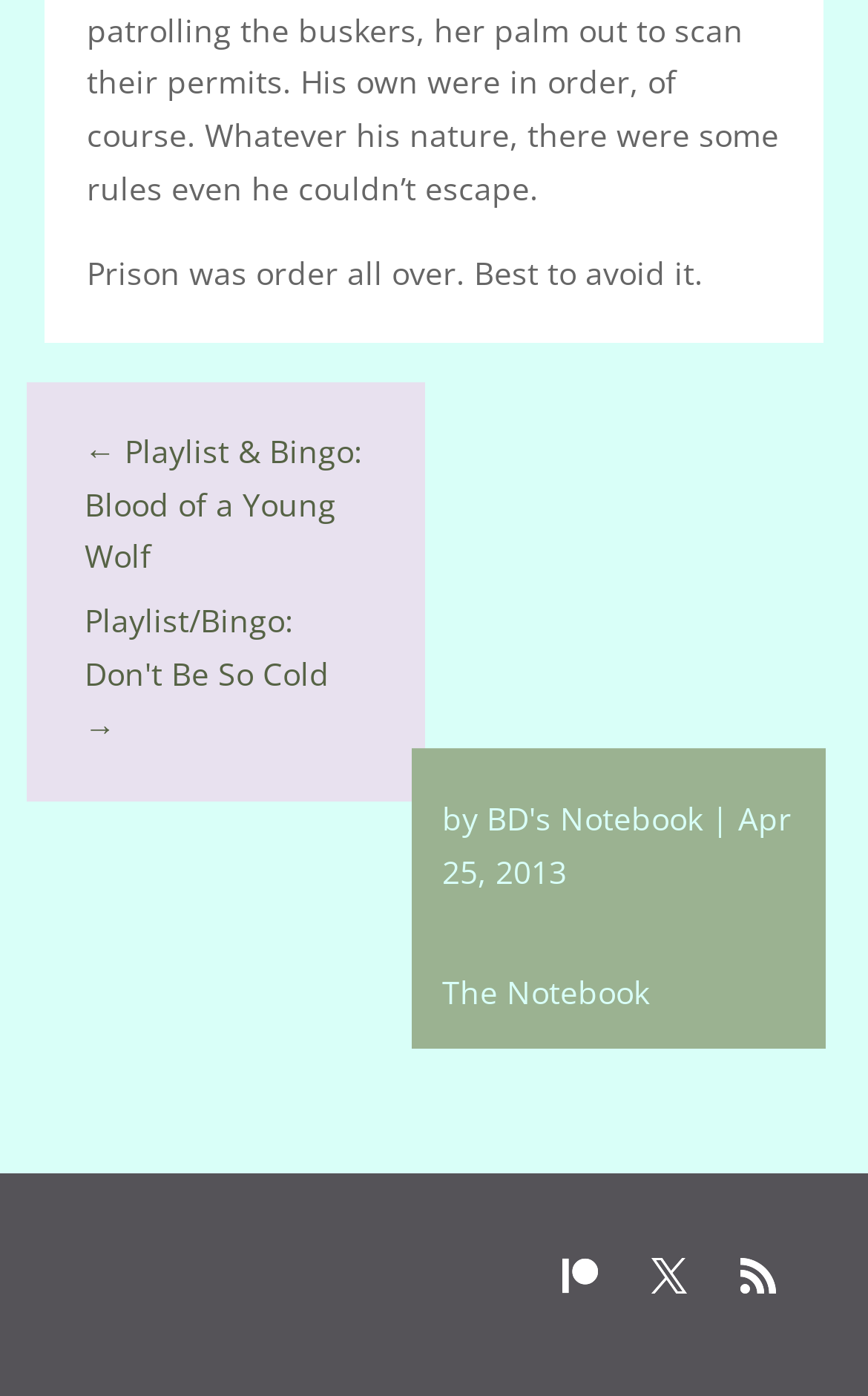Find the bounding box of the element with the following description: "The Notebook". The coordinates must be four float numbers between 0 and 1, formatted as [left, top, right, bottom].

[0.509, 0.695, 0.747, 0.725]